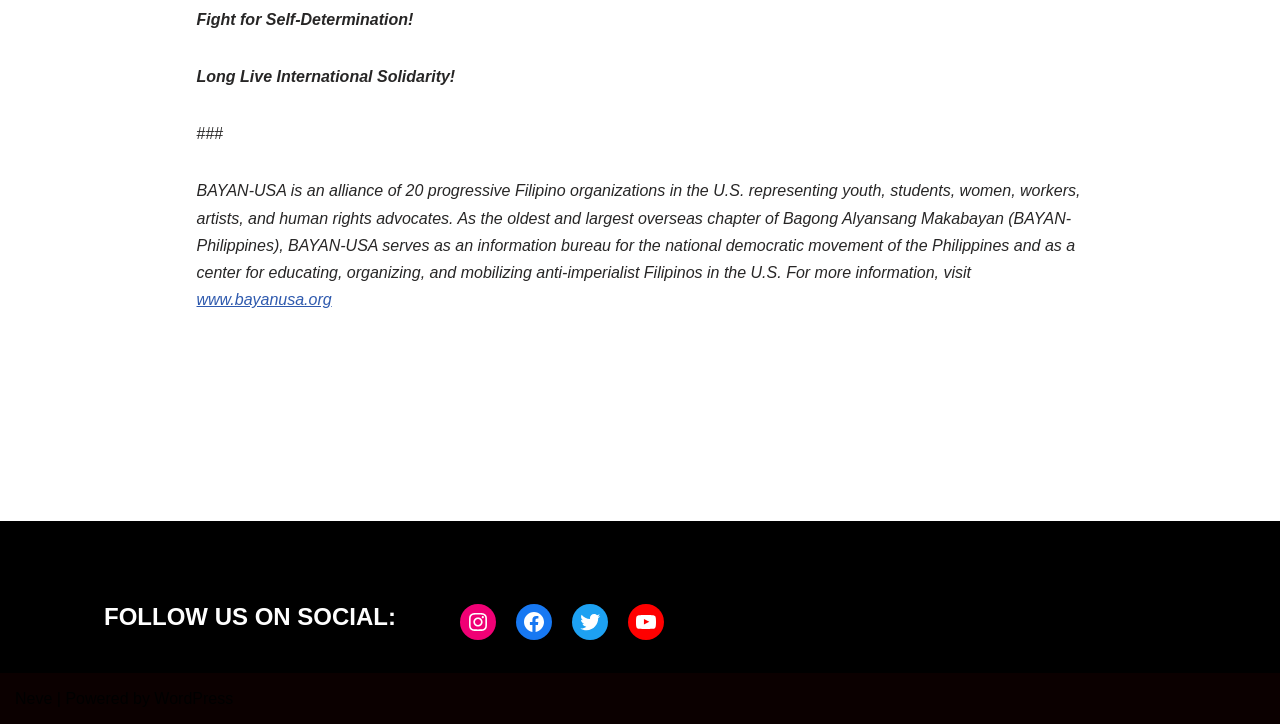For the following element description, predict the bounding box coordinates in the format (top-left x, top-left y, bottom-right x, bottom-right y). All values should be floating point numbers between 0 and 1. Description: www.bayanusa.org

[0.154, 0.402, 0.259, 0.426]